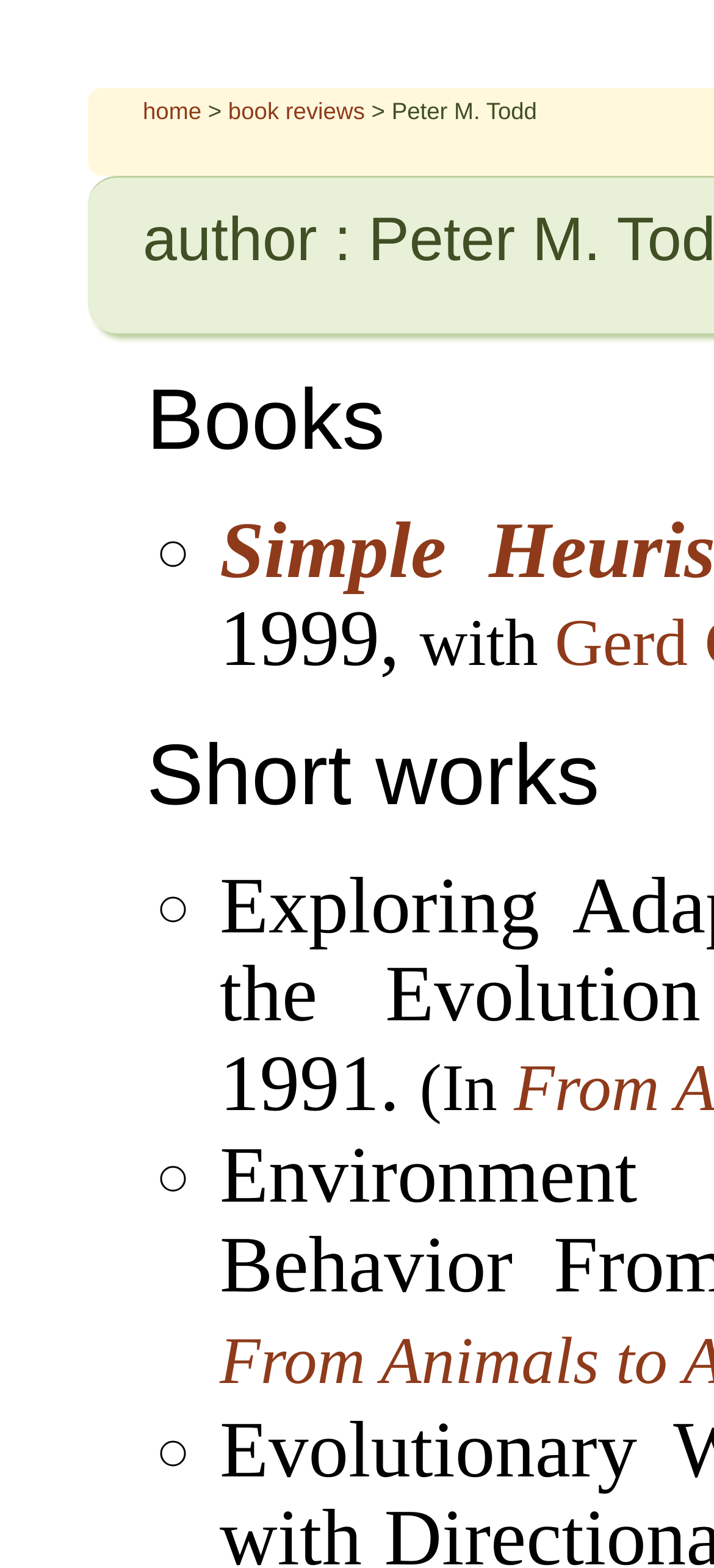What is the position of the 'home' link?
Based on the screenshot, provide your answer in one word or phrase.

Top-left